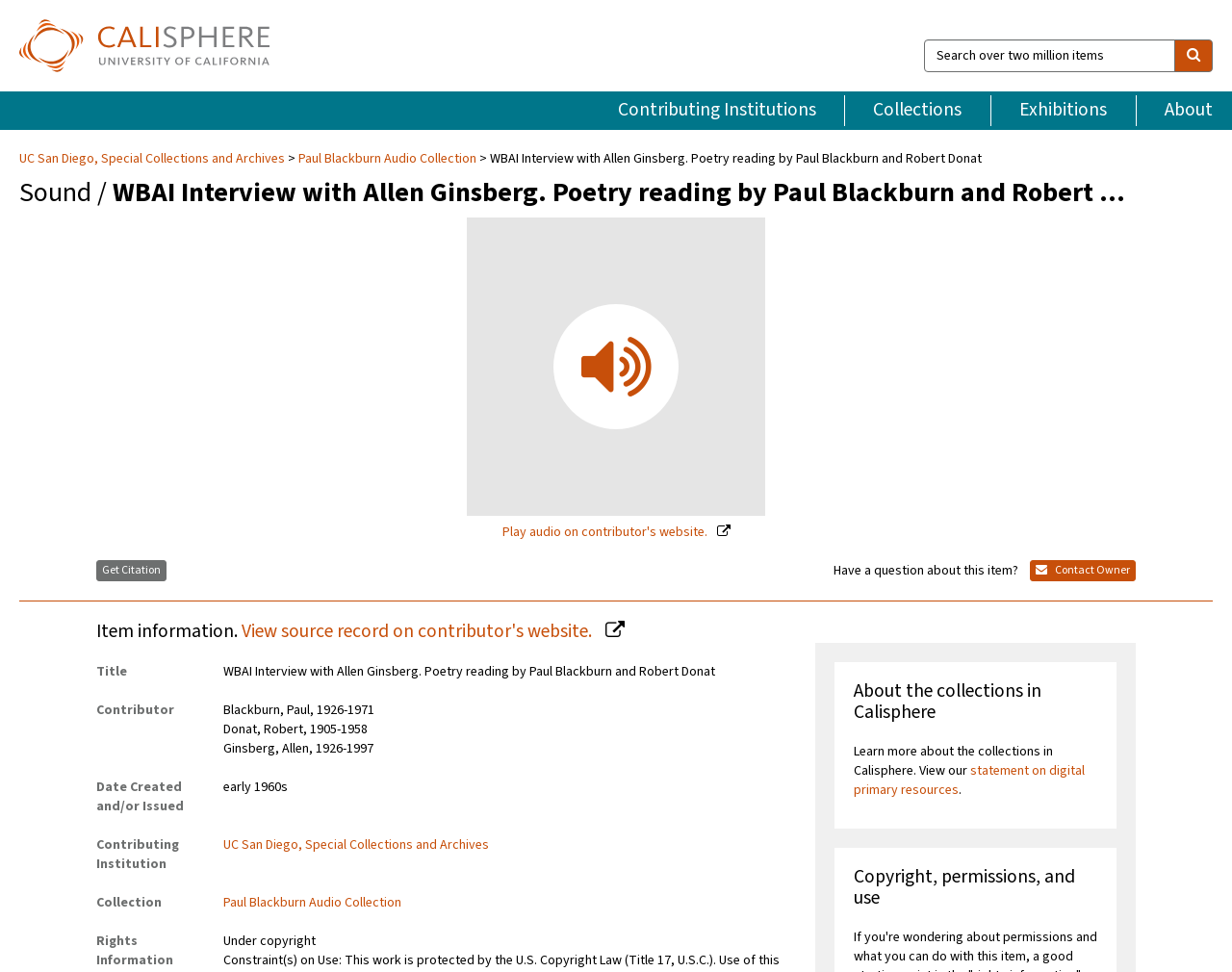Return the bounding box coordinates of the UI element that corresponds to this description: "Get Citation". The coordinates must be given as four float numbers in the range of 0 and 1, [left, top, right, bottom].

[0.078, 0.577, 0.135, 0.598]